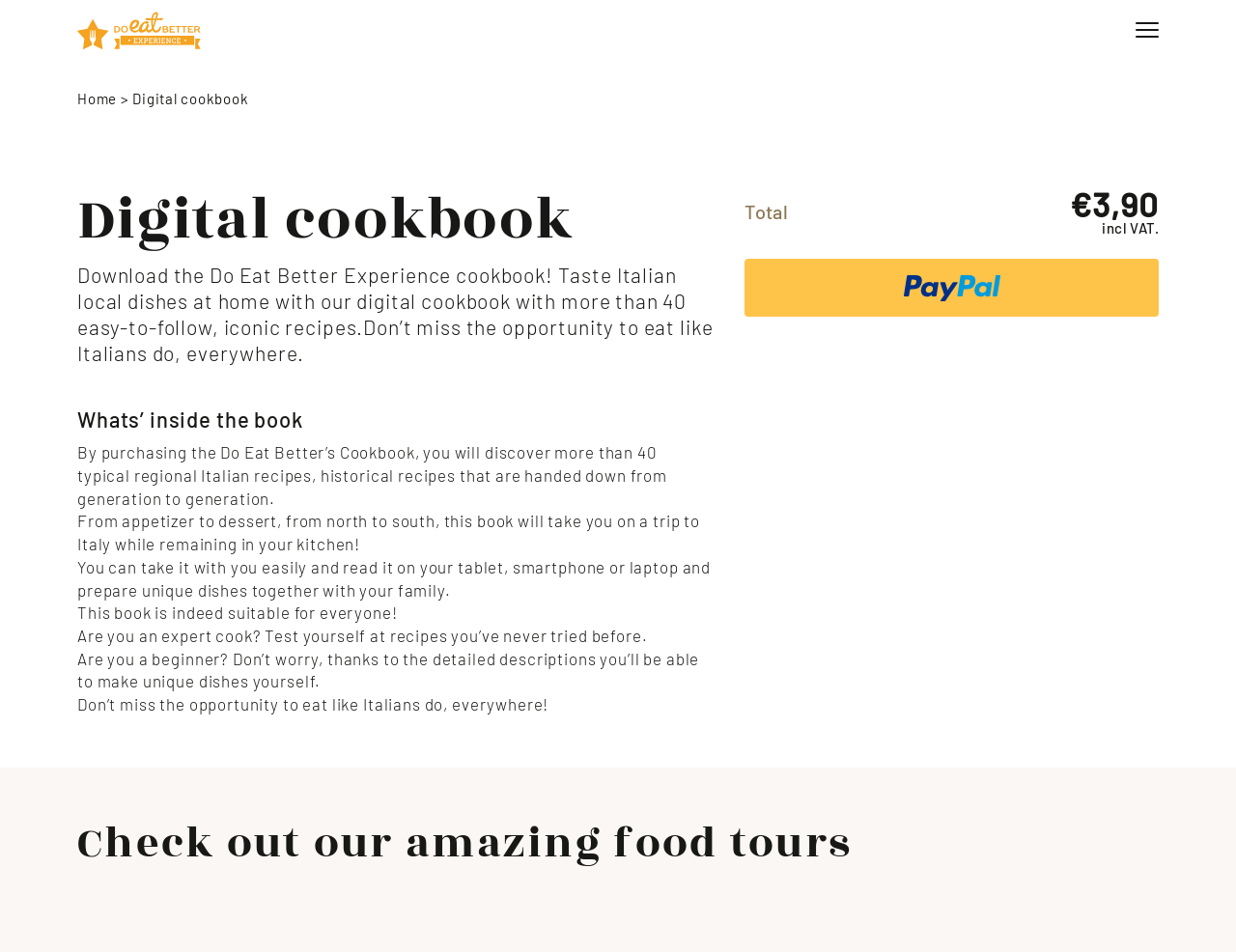Is the cookbook suitable for beginners?
Give a detailed explanation using the information visible in the image.

The suitability of the cookbook for beginners can be inferred from the static text 'Are you a beginner? Don’t worry, thanks to the detailed descriptions you’ll be able to make unique dishes yourself.' which suggests that the cookbook is designed to be accessible to beginners.